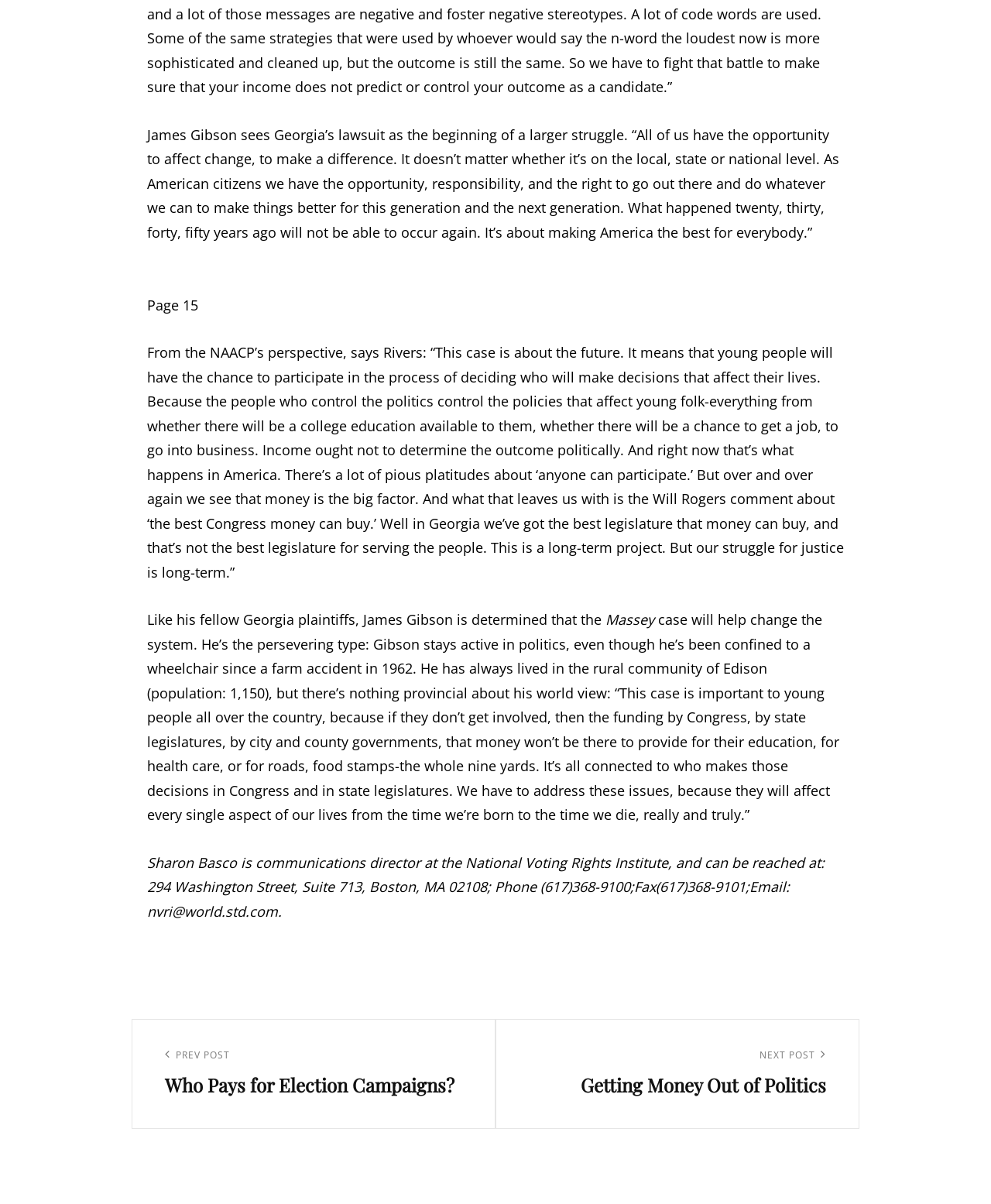What is the topic of the previous post? Observe the screenshot and provide a one-word or short phrase answer.

Who Pays for Election Campaigns?